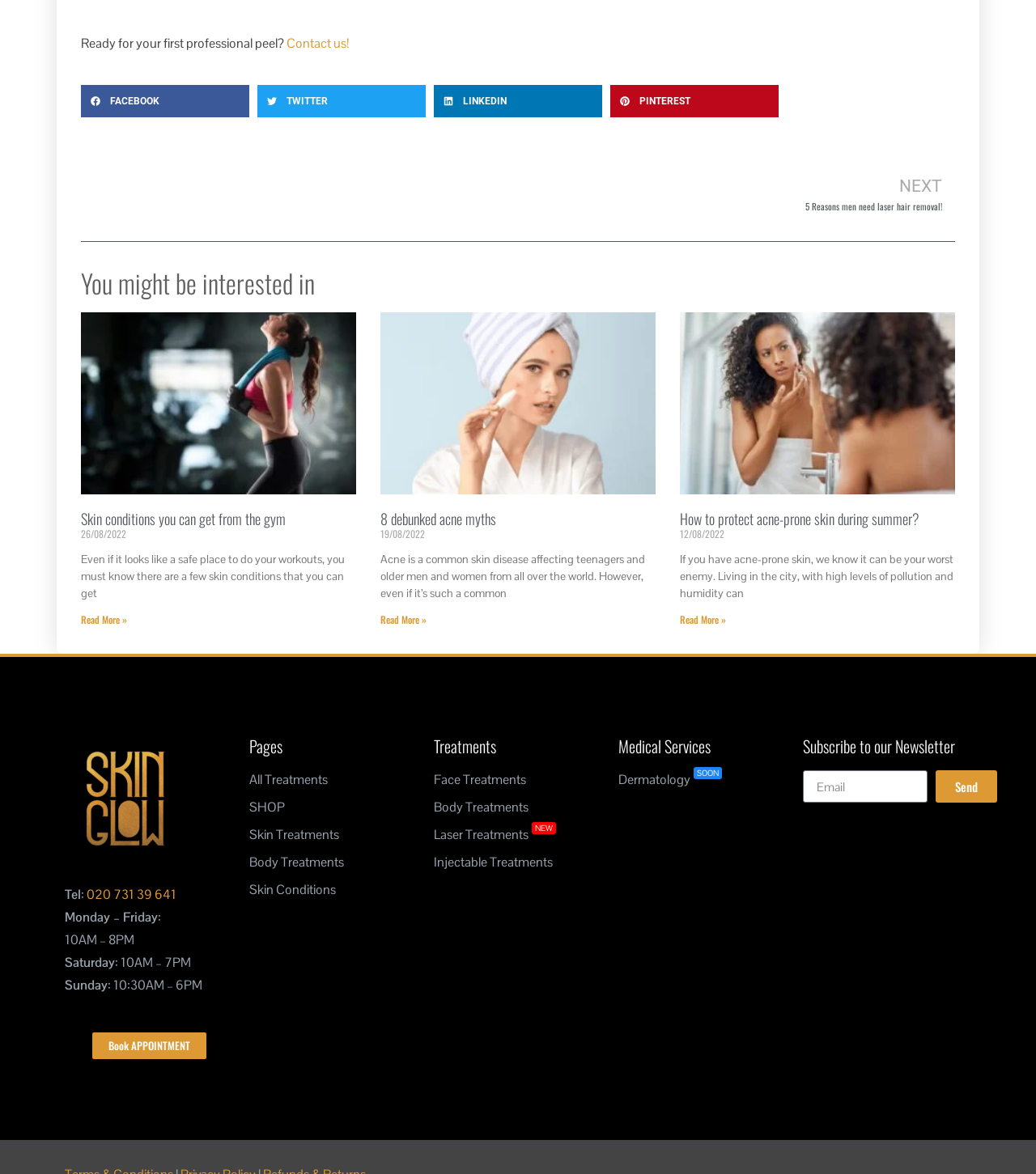Can you find the bounding box coordinates for the element that needs to be clicked to execute this instruction: "Share on Facebook"? The coordinates should be given as four float numbers between 0 and 1, i.e., [left, top, right, bottom].

[0.078, 0.072, 0.241, 0.1]